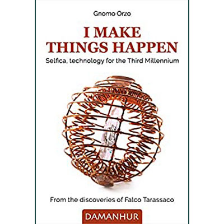Examine the image and give a thorough answer to the following question:
What is the publisher of the book?

The publisher's name is displayed at the bottom of the cover, which indicates the publisher's affiliation with spiritual and holistic practices, and it is 'Damanhur'.